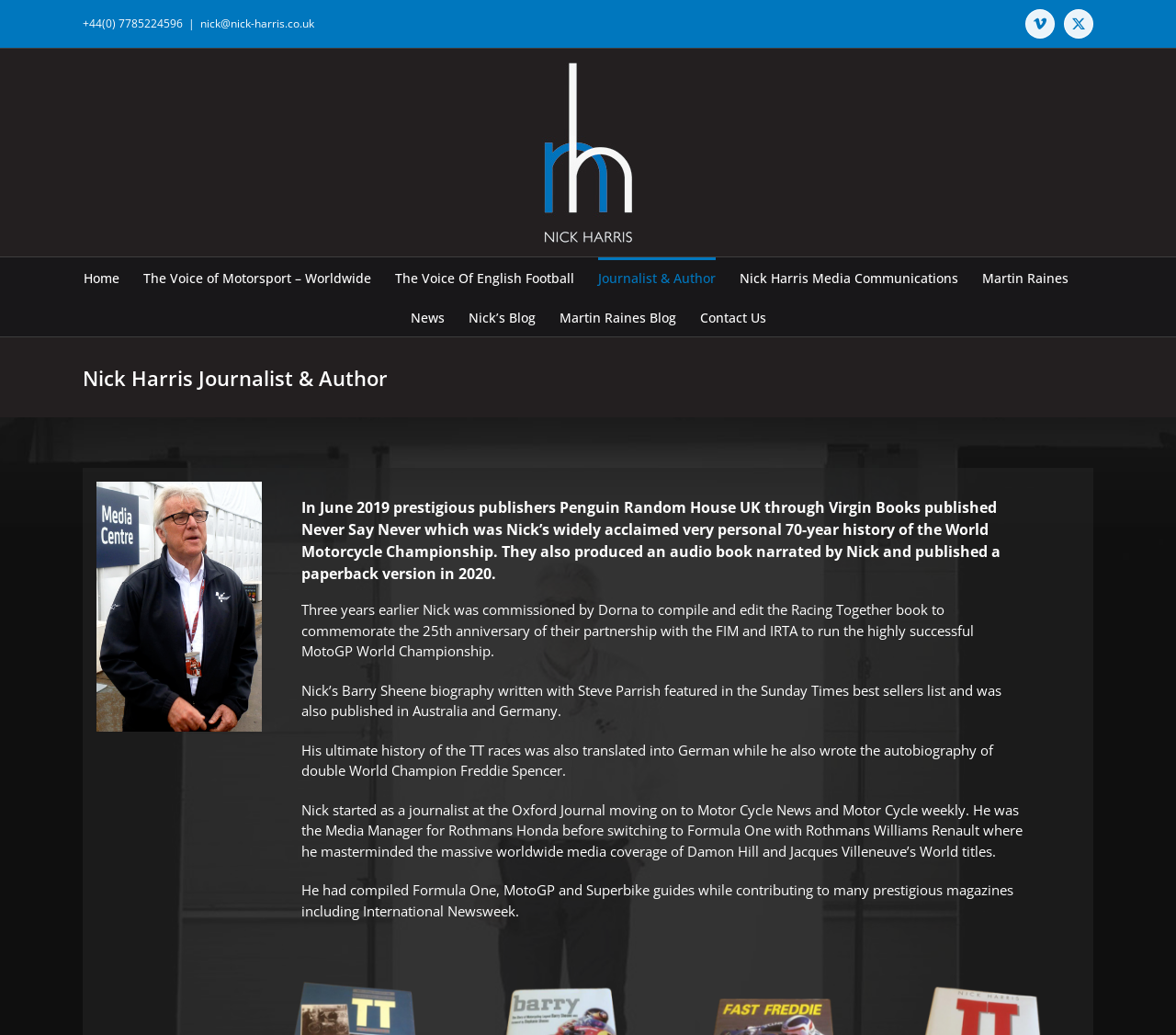How many years earlier was Nick commissioned to compile and edit the Racing Together book?
Please provide a comprehensive and detailed answer to the question.

According to the webpage, Nick was commissioned to compile and edit the Racing Together book three years before the publication of his book 'Never Say Never' in 2019.